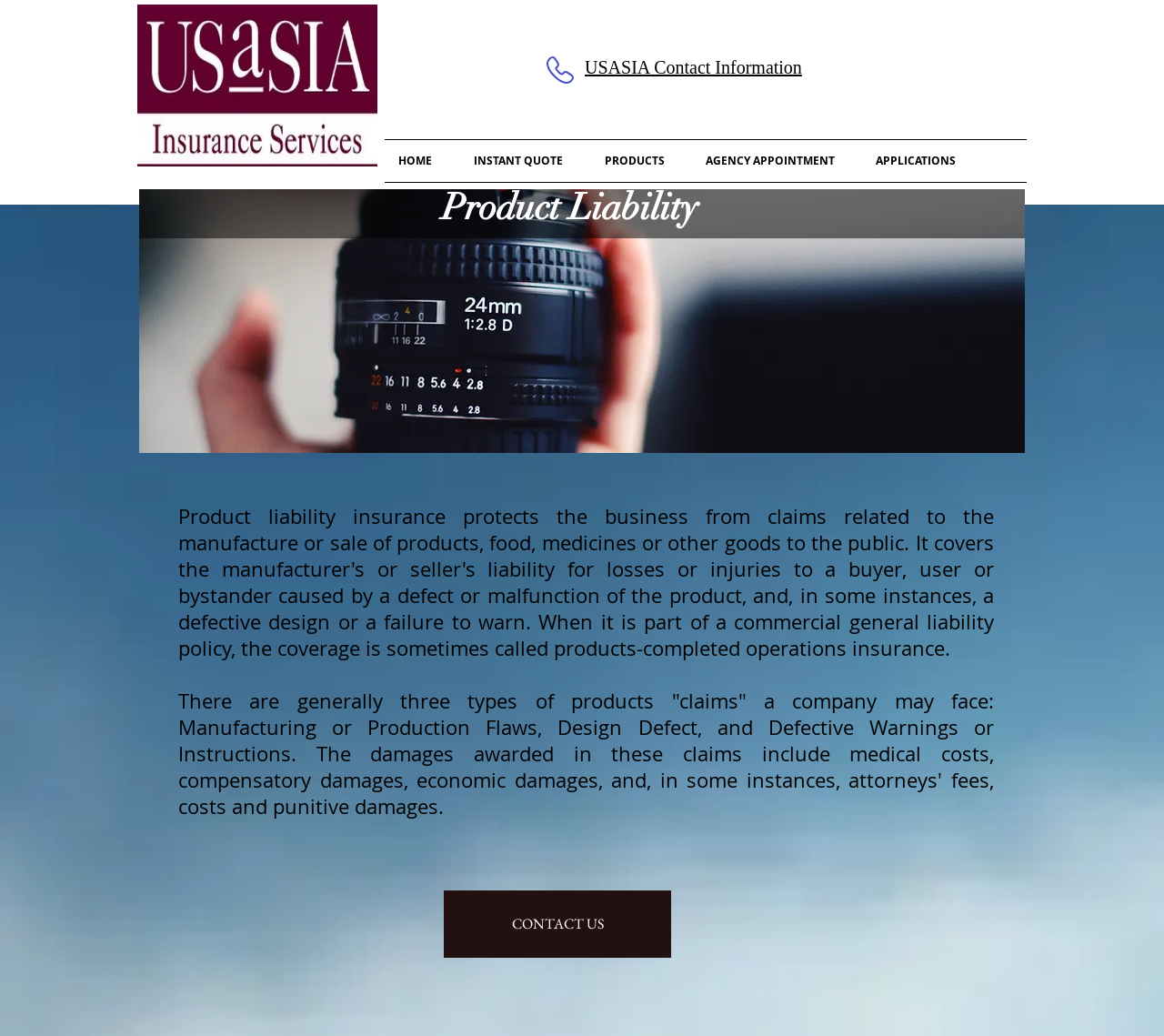What is the image description below the navigation menu?
Please use the image to provide a one-word or short phrase answer.

Hand Holding Camera Lens